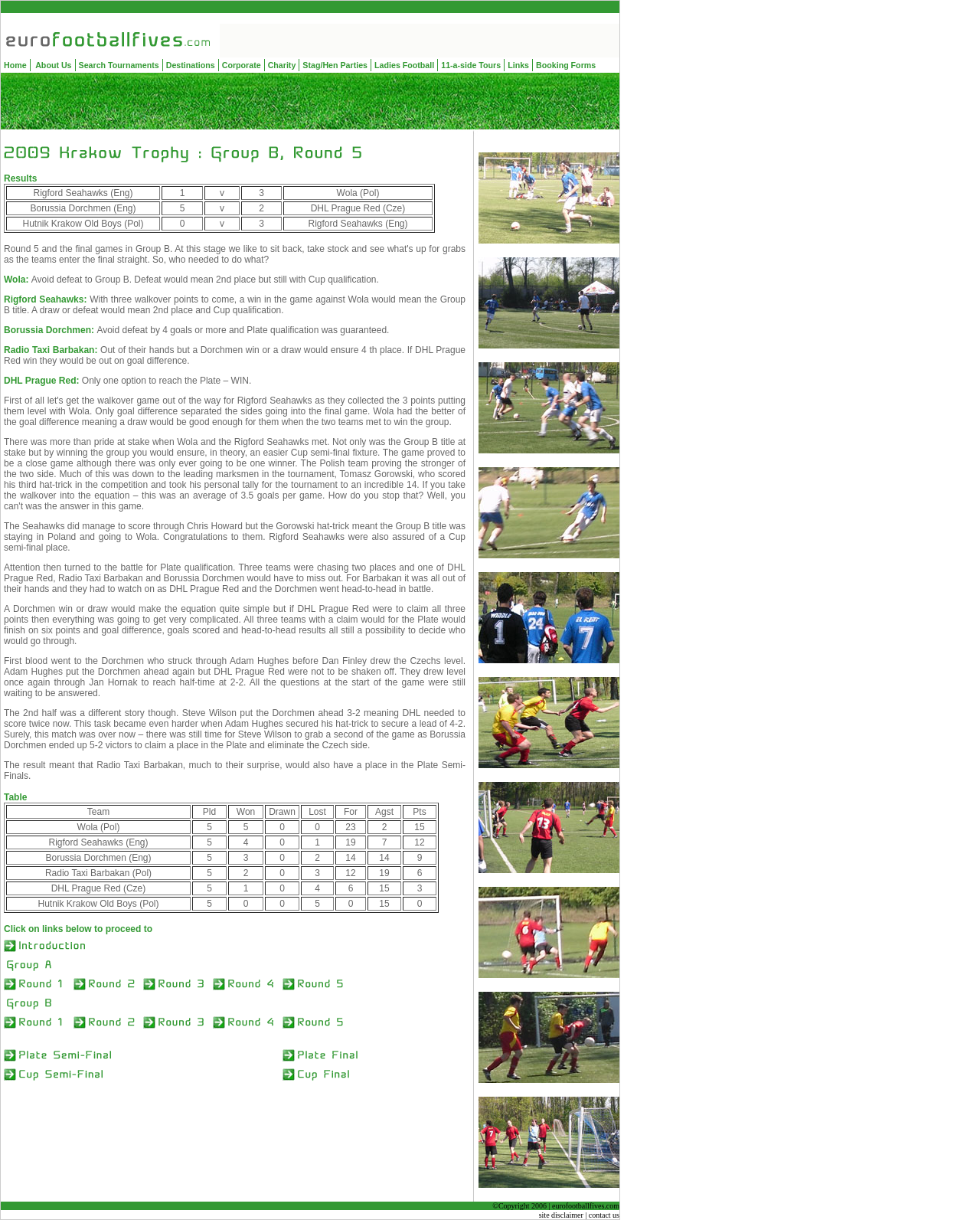What is the position of the image on the webpage?
From the image, provide a succinct answer in one word or a short phrase.

Top left